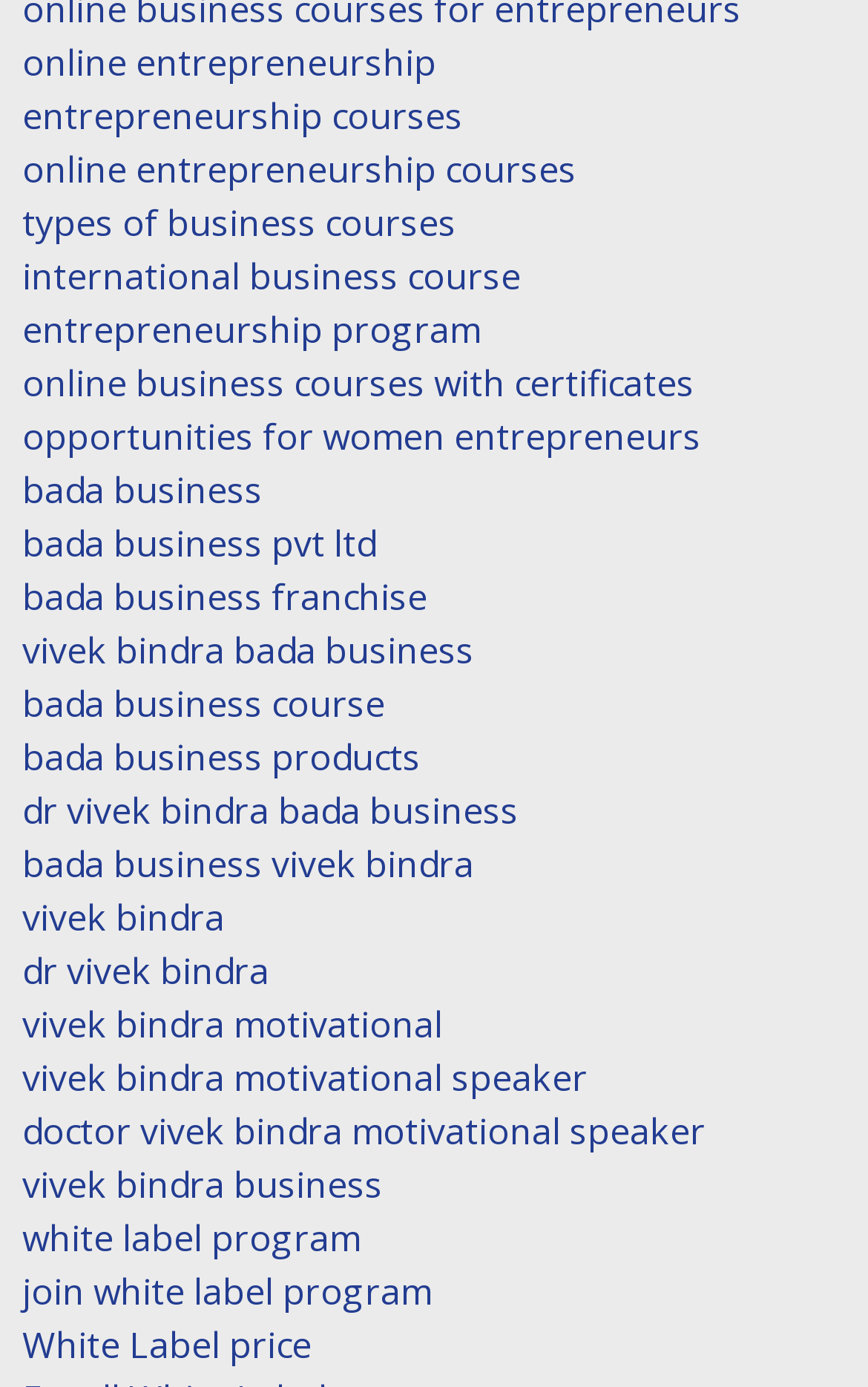Determine the bounding box coordinates of the UI element described by: "online business courses with certificates".

[0.026, 0.258, 0.8, 0.293]